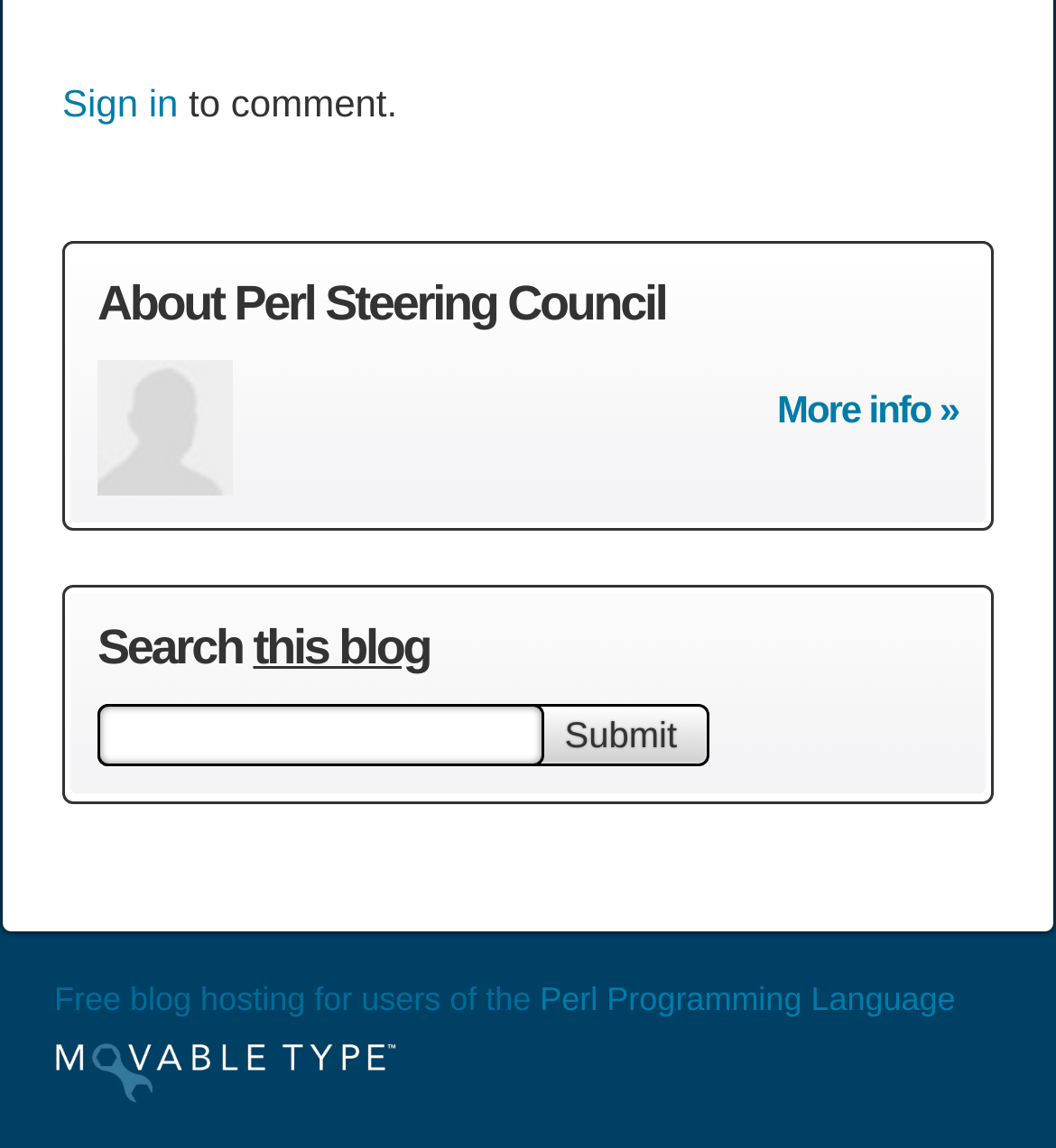What is the topic of the blog?
Could you give a comprehensive explanation in response to this question?

The heading 'About Perl Steering Council' suggests that the blog is related to Perl, and the link 'Perl Programming Language' further supports this conclusion.